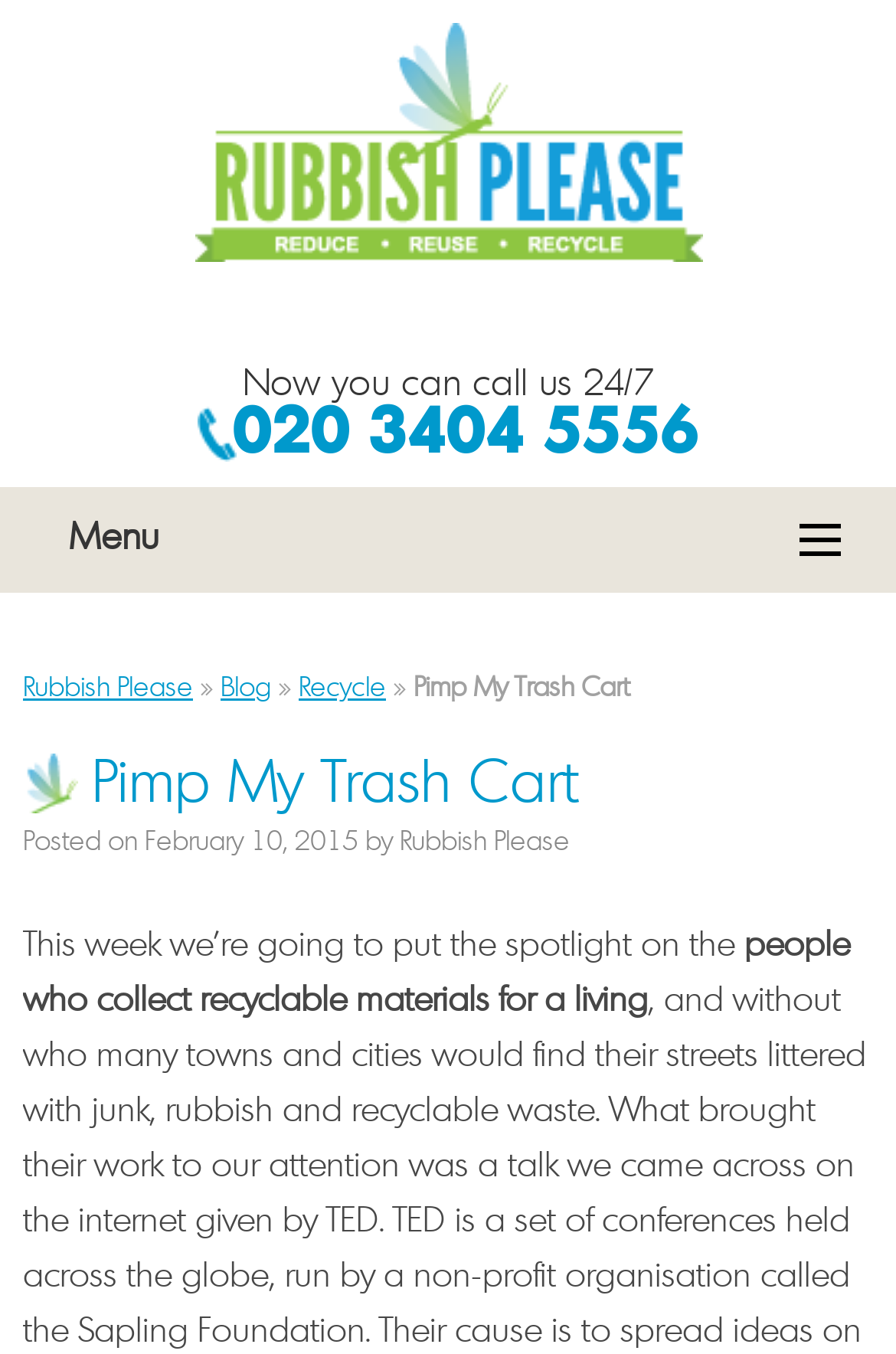What is the date of the blog post?
Based on the image, please offer an in-depth response to the question.

I found the date of the blog post by looking at the static text element with the text 'February 10, 2015' which is located below the 'Posted on' text.